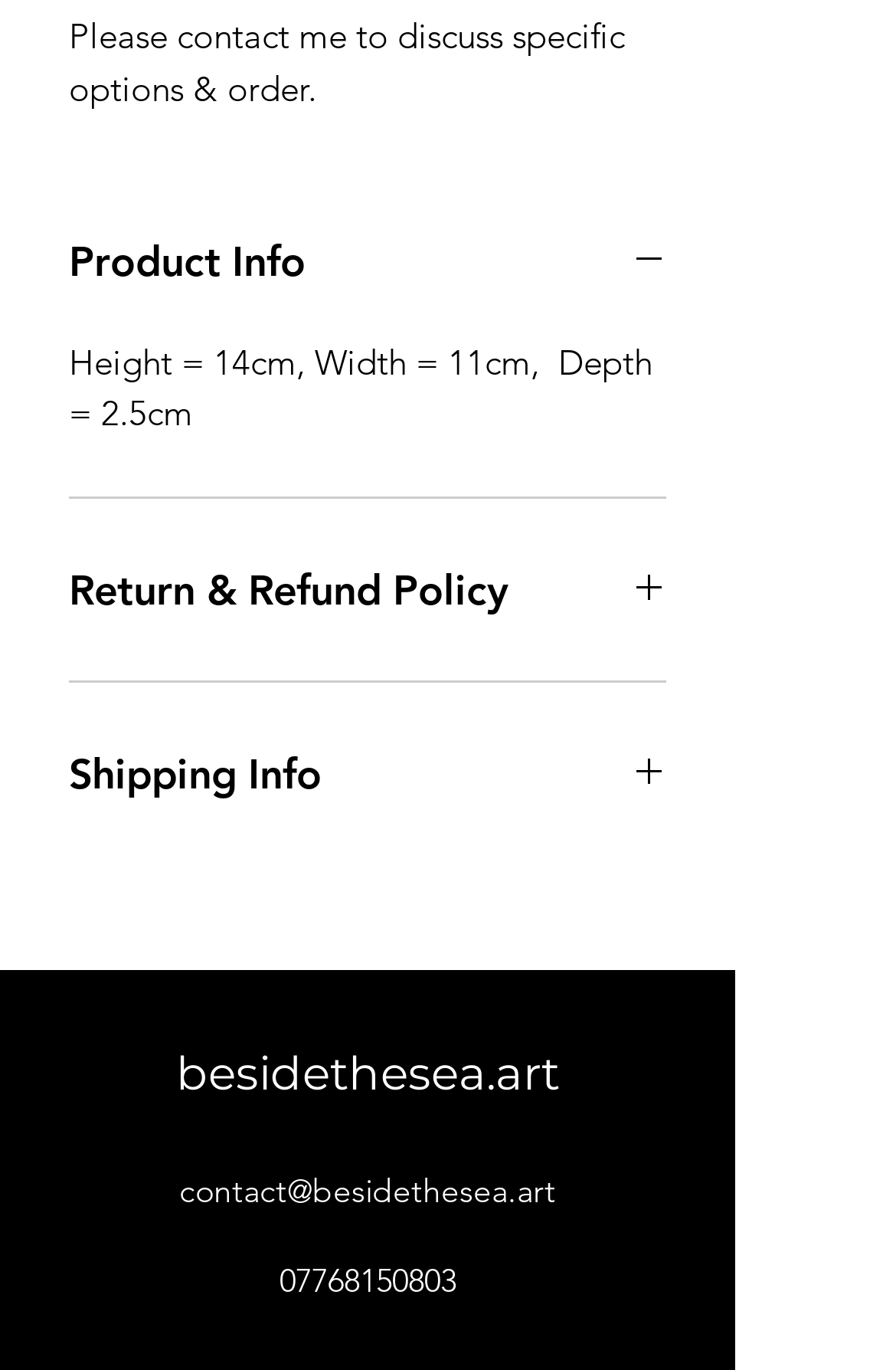What is the website URL?
Analyze the screenshot and provide a detailed answer to the question.

The website URL can be found at the bottom of the webpage, it is a link with the text 'besidethesea.art'.